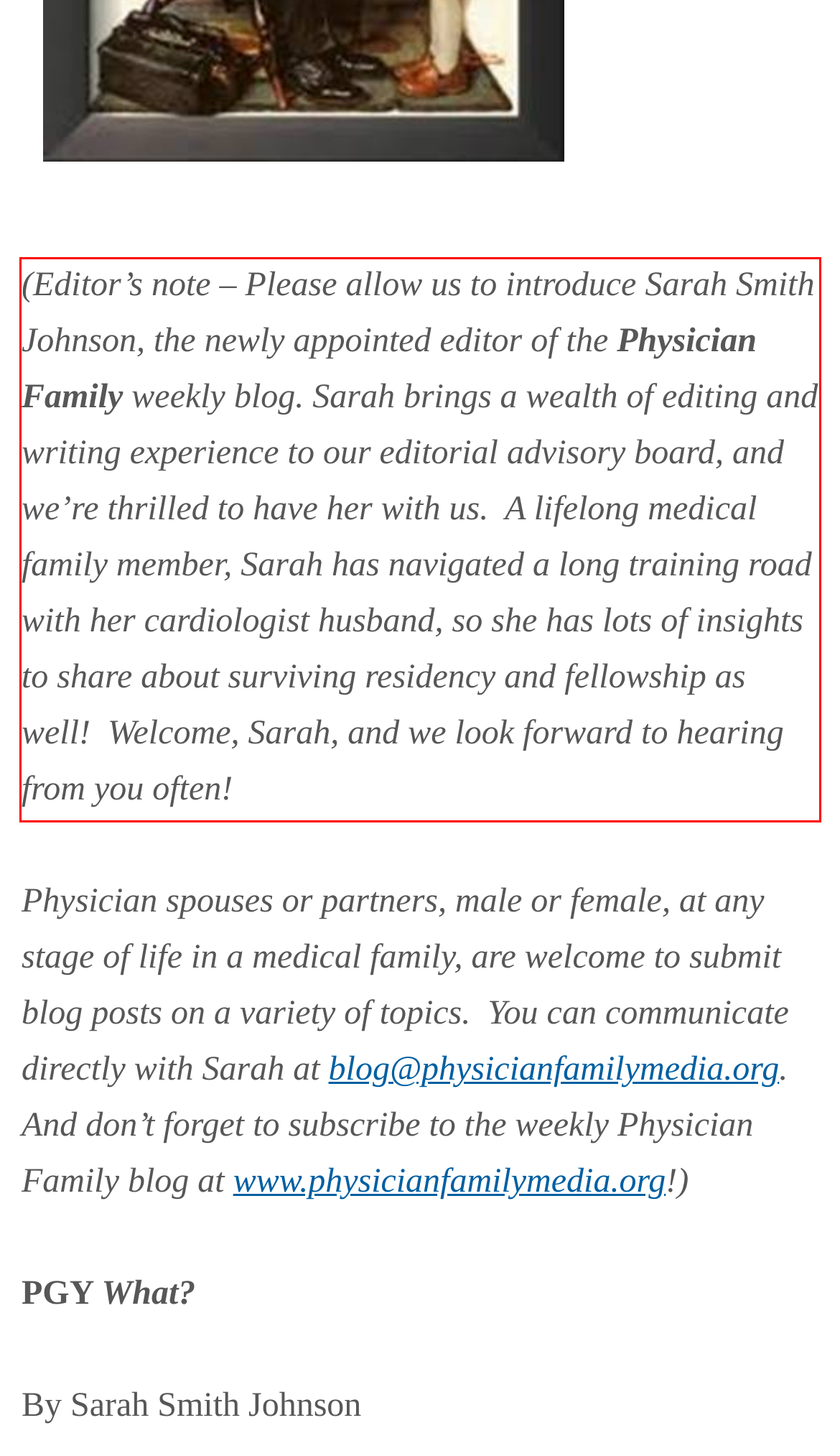From the screenshot of the webpage, locate the red bounding box and extract the text contained within that area.

(Editor’s note – Please allow us to introduce Sarah Smith Johnson, the newly appointed editor of the Physician Family weekly blog. Sarah brings a wealth of editing and writing experience to our editorial advisory board, and we’re thrilled to have her with us. A lifelong medical family member, Sarah has navigated a long training road with her cardiologist husband, so she has lots of insights to share about surviving residency and fellowship as well! Welcome, Sarah, and we look forward to hearing from you often!